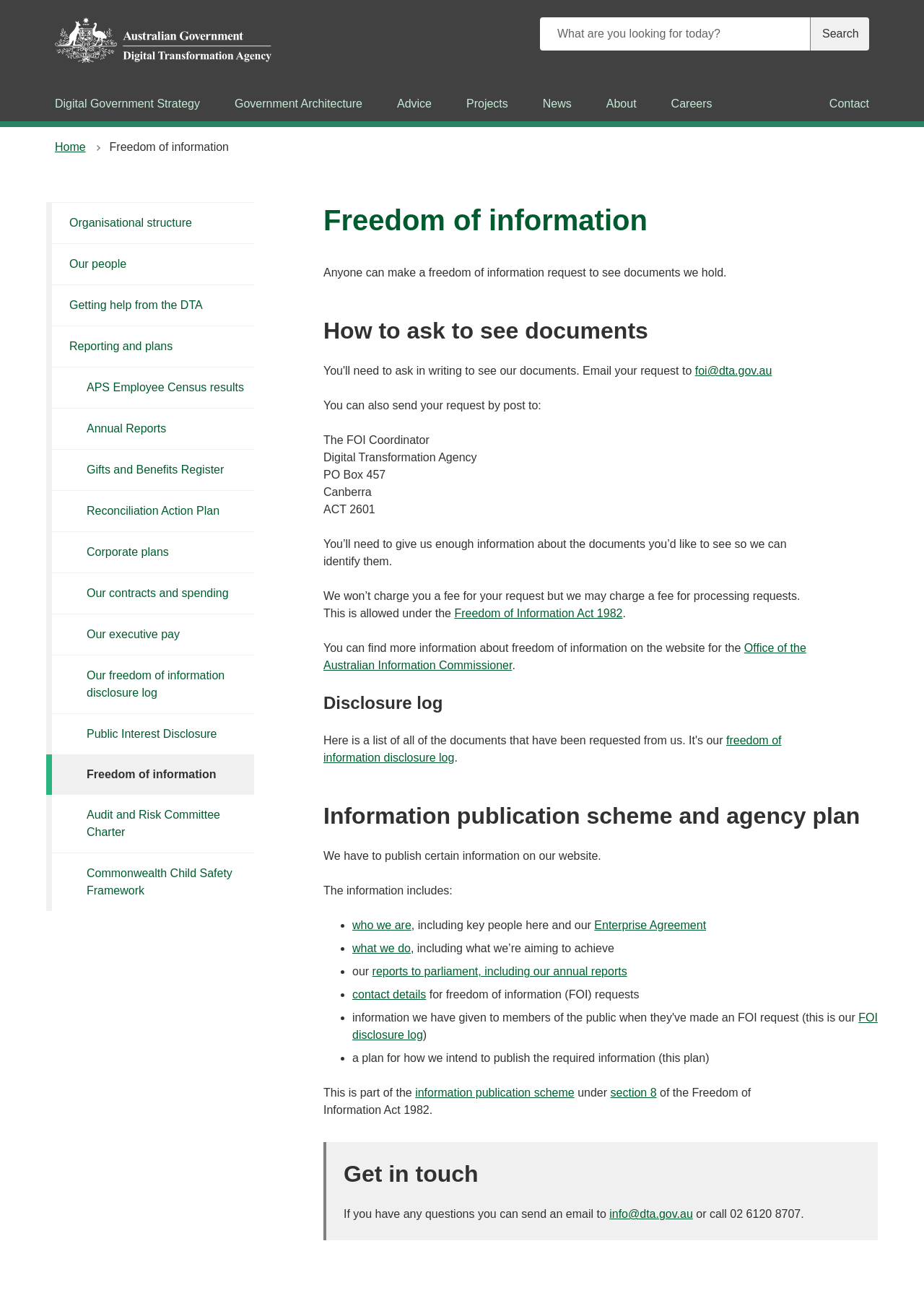Show the bounding box coordinates for the HTML element as described: "section 8".

[0.661, 0.829, 0.711, 0.838]